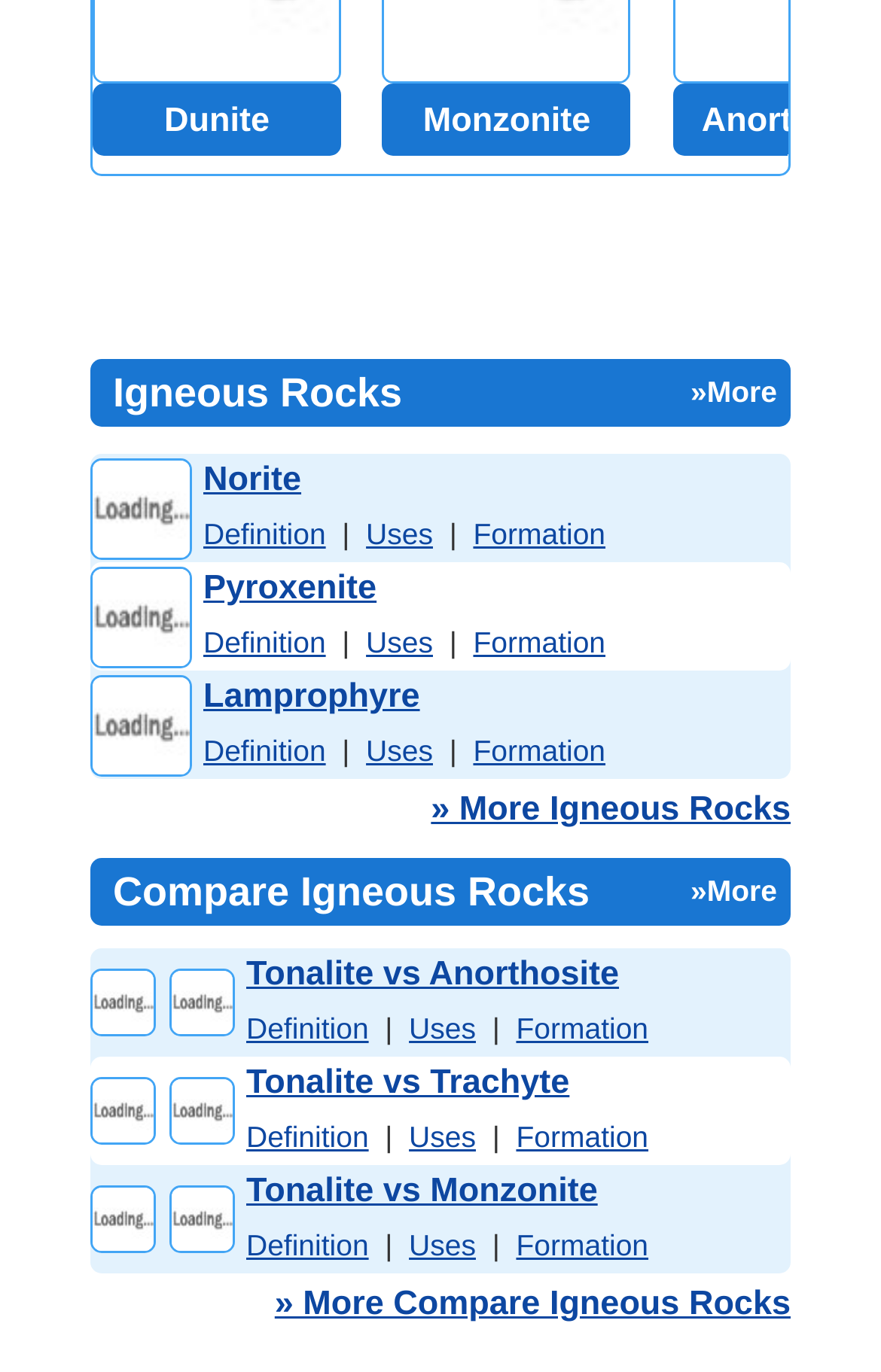Pinpoint the bounding box coordinates of the element to be clicked to execute the instruction: "view Niorite Rock information".

[0.103, 0.331, 0.897, 0.41]